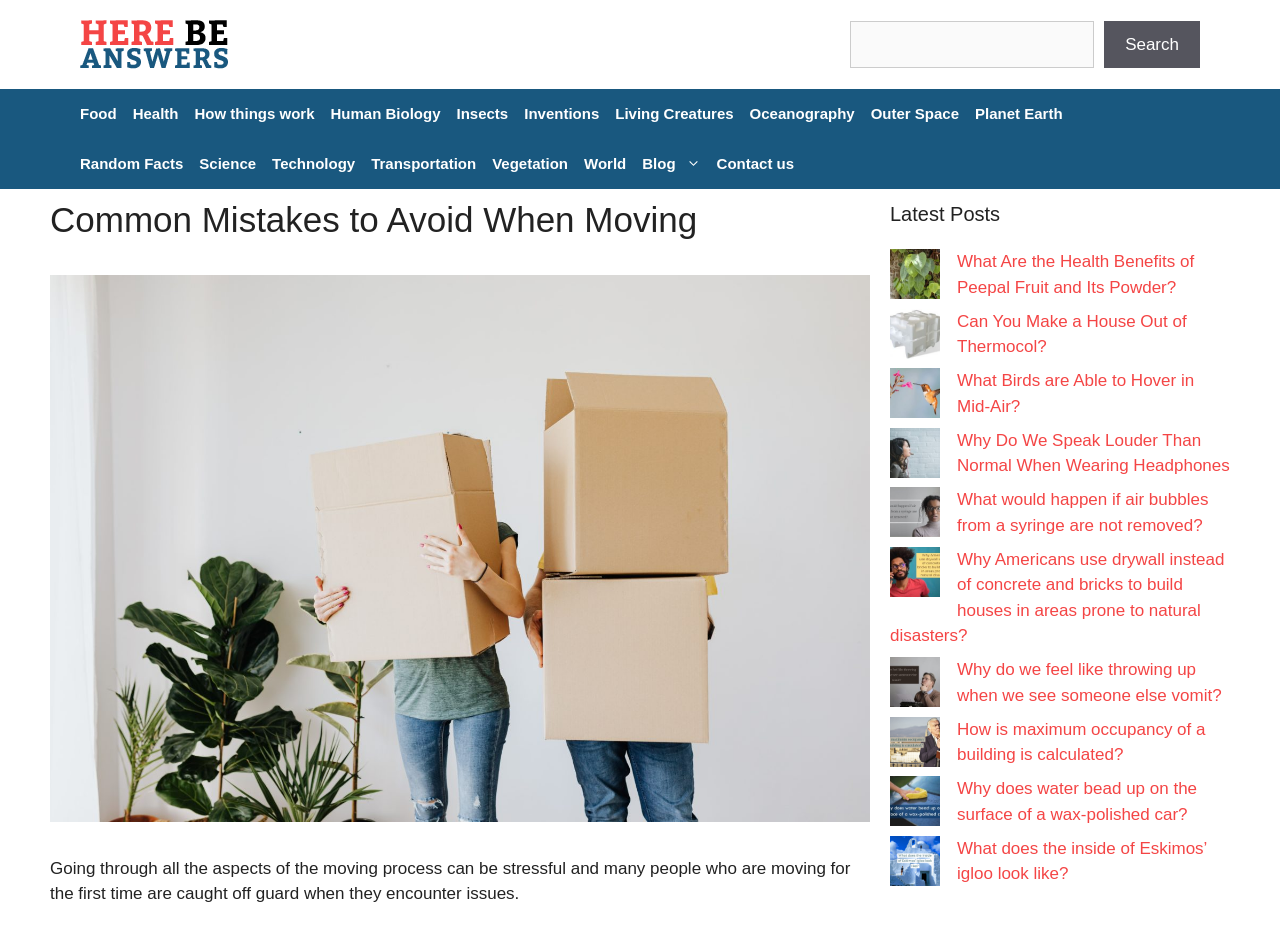What type of content is listed under 'Latest Posts'? Look at the image and give a one-word or short phrase answer.

Article links